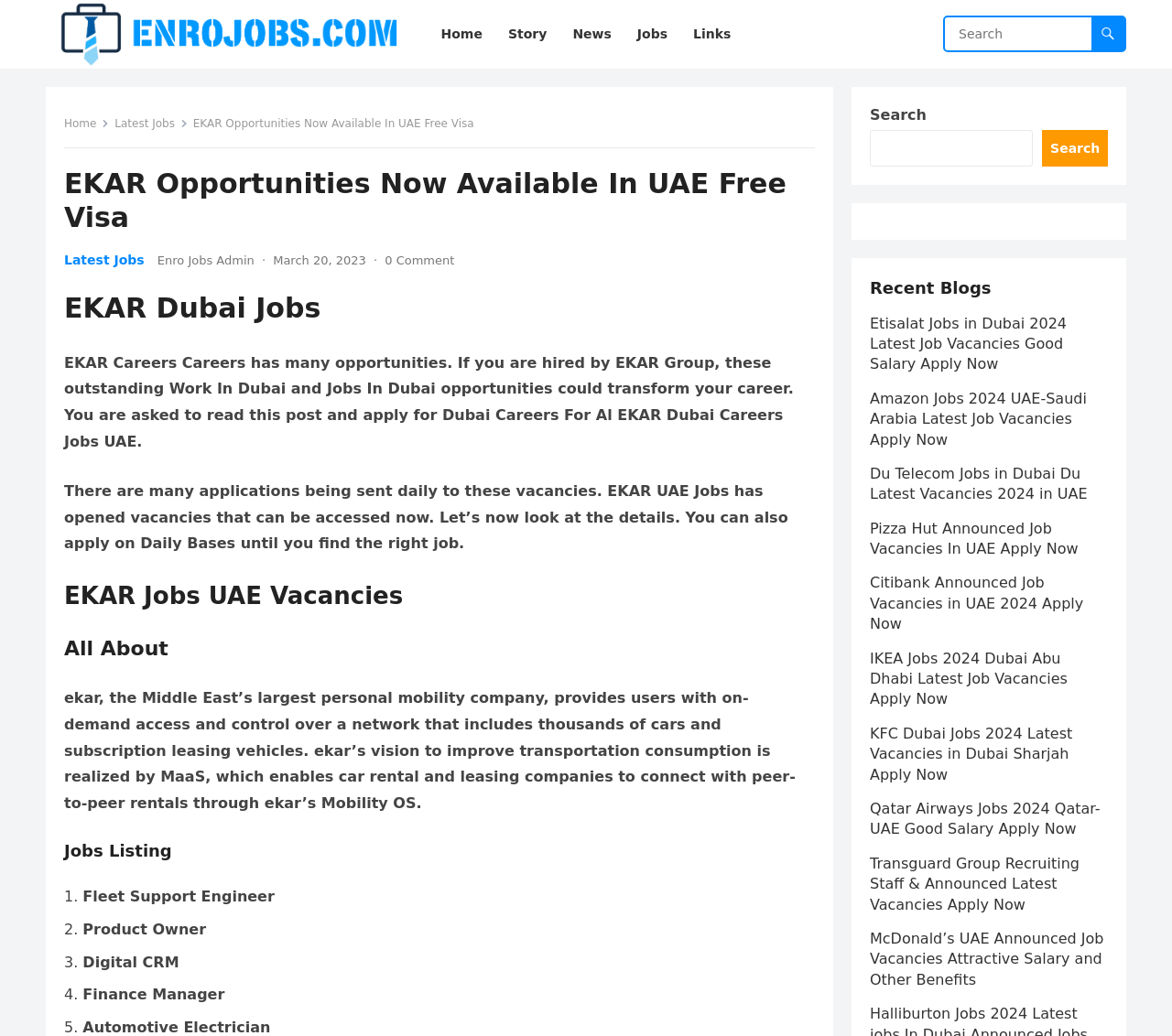Please identify the bounding box coordinates of the area that needs to be clicked to follow this instruction: "Apply for the 'Fleet Support Engineer' job".

[0.071, 0.857, 0.234, 0.874]